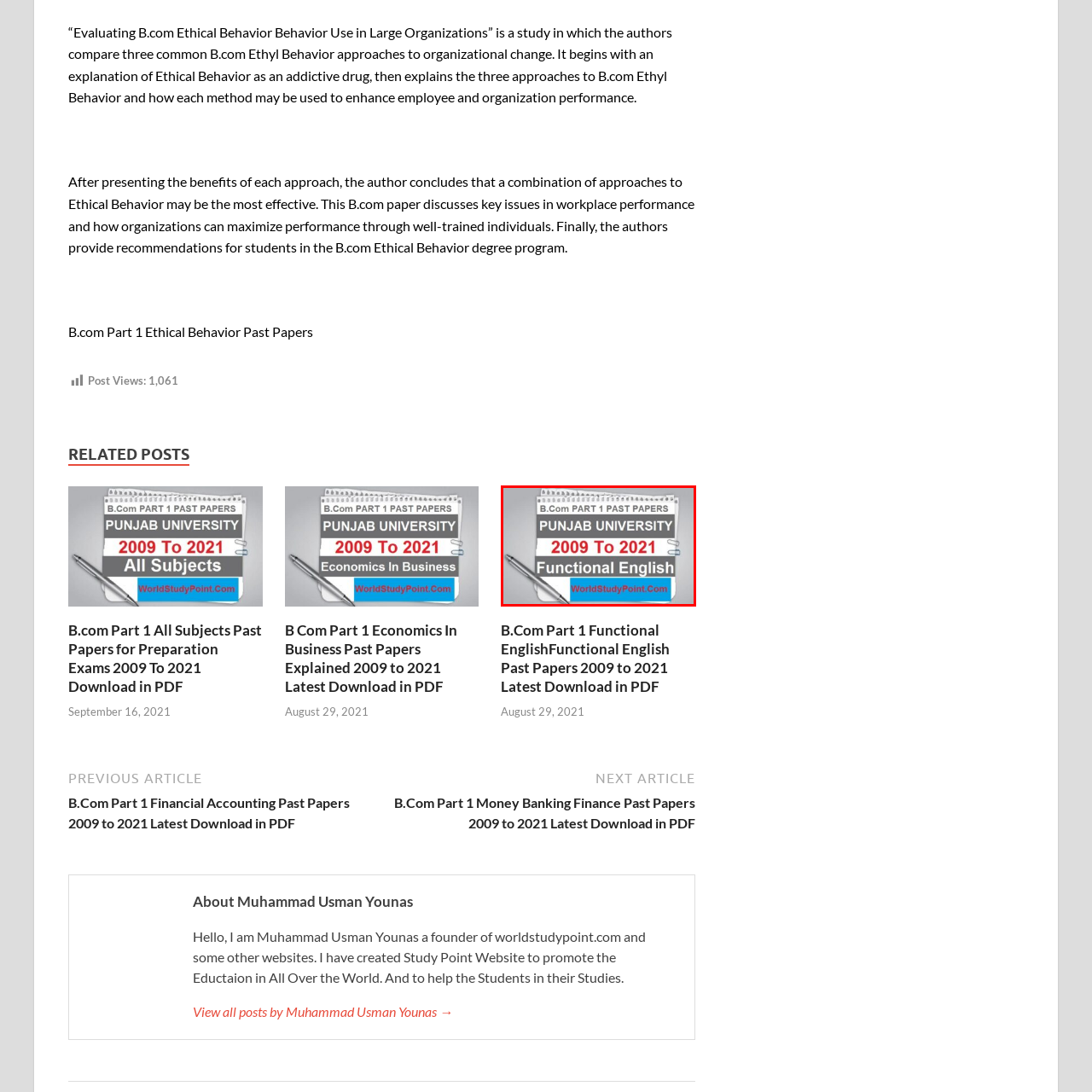Examine the picture highlighted with a red border, What is the subject of the past papers? Please respond with a single word or phrase.

Functional English